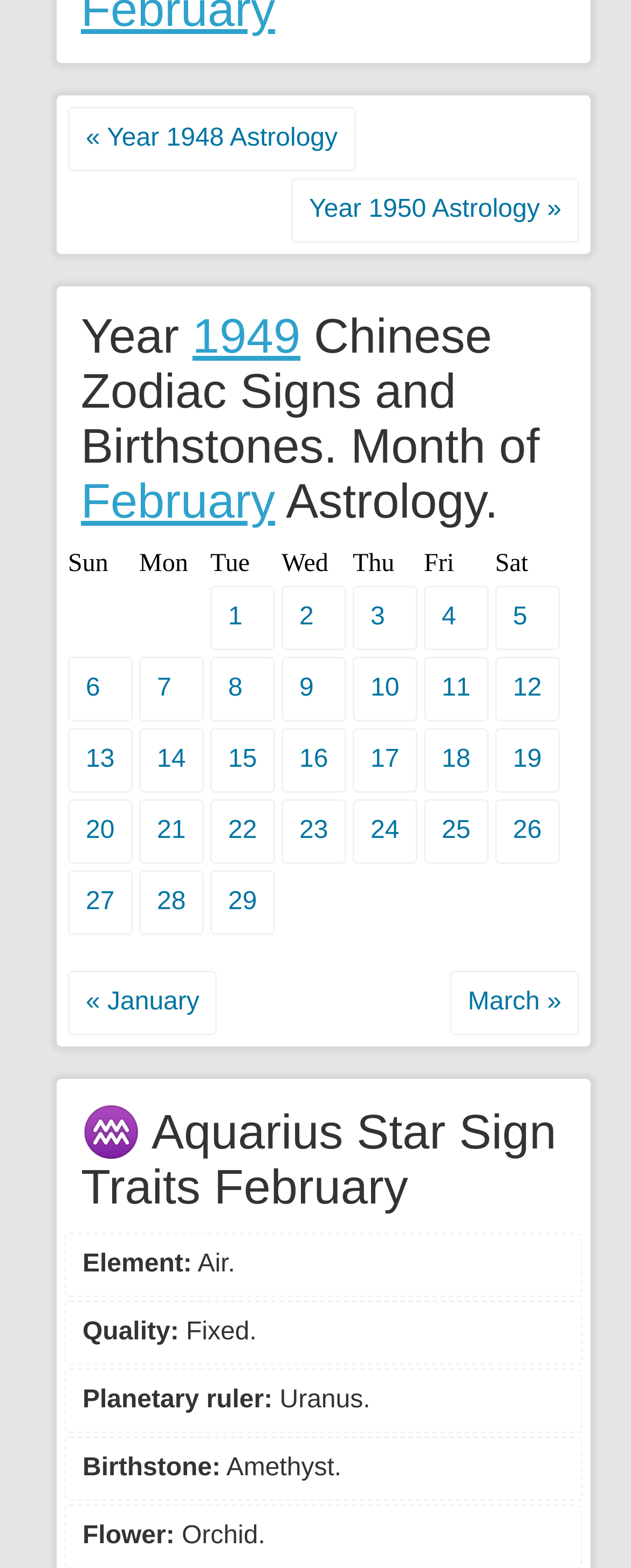What is the Chinese zodiac sign for the year 1949?
Observe the image and answer the question with a one-word or short phrase response.

Not specified